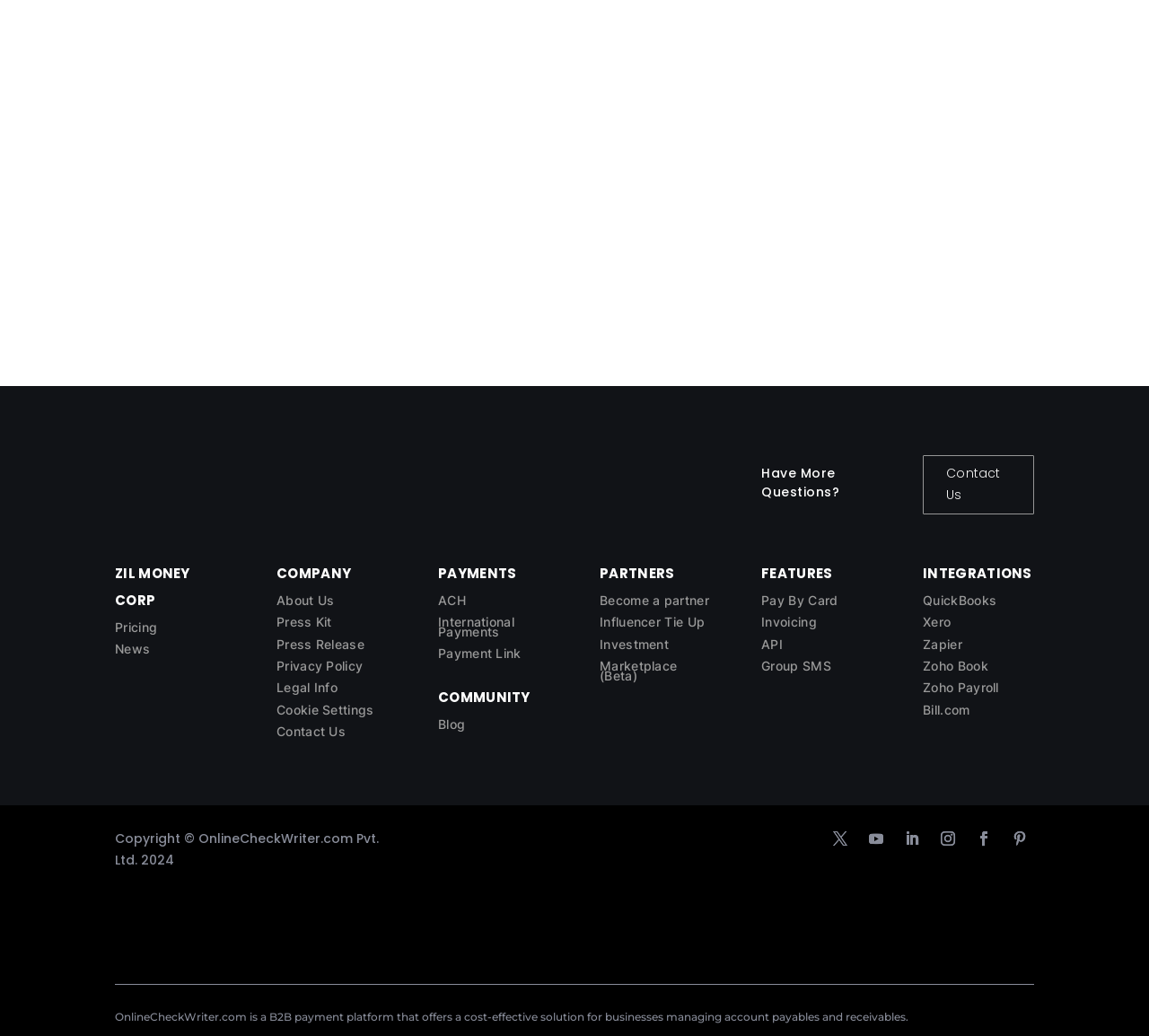What is the date mentioned on the webpage?
Look at the screenshot and provide an in-depth answer.

I found a static text element with bounding box coordinates [0.115, 0.147, 0.179, 0.163] that displays the date 'Jun 6, 2024'.